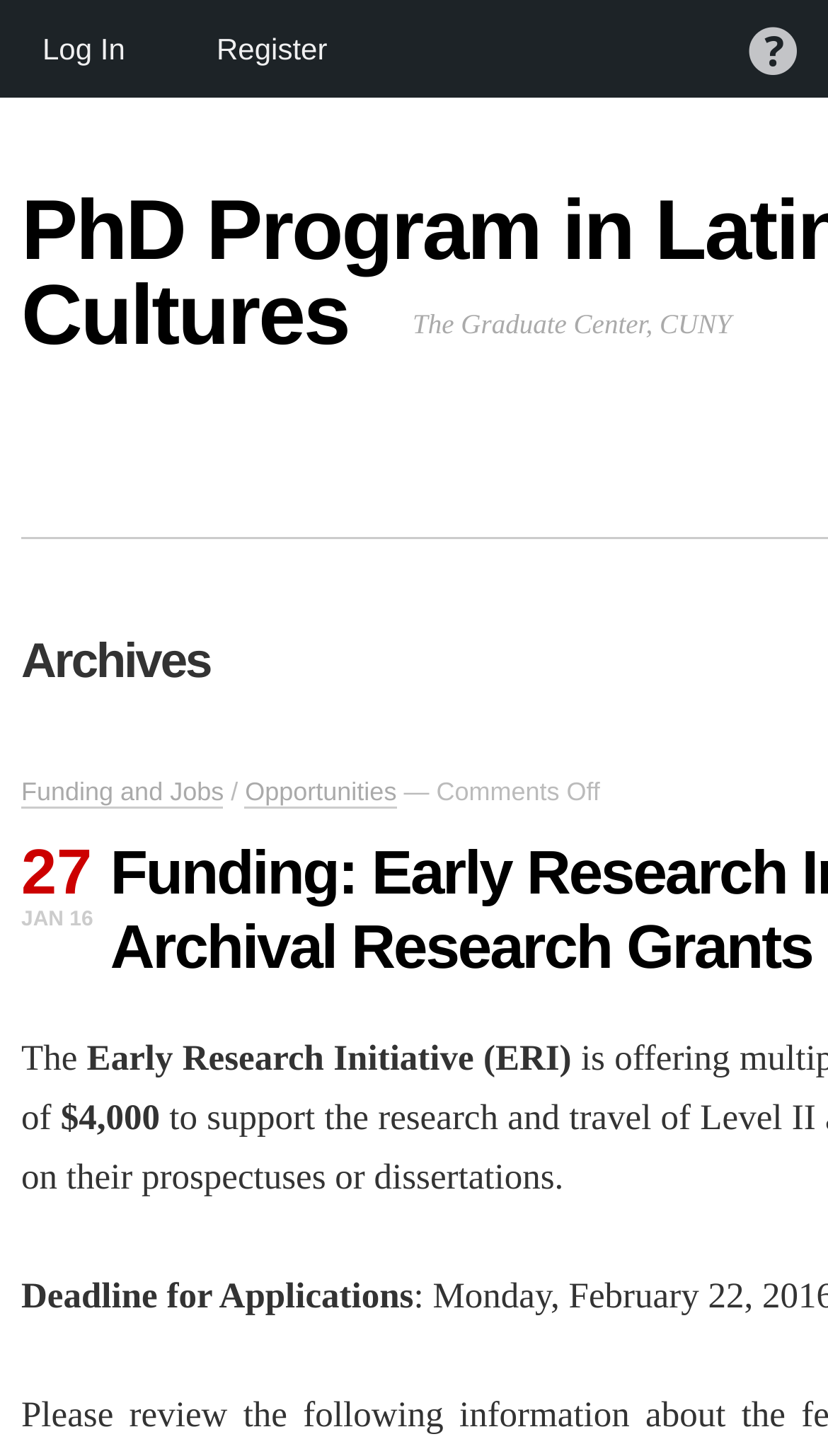Predict the bounding box coordinates for the UI element described as: "Funding and Jobs". The coordinates should be four float numbers between 0 and 1, presented as [left, top, right, bottom].

[0.026, 0.534, 0.27, 0.555]